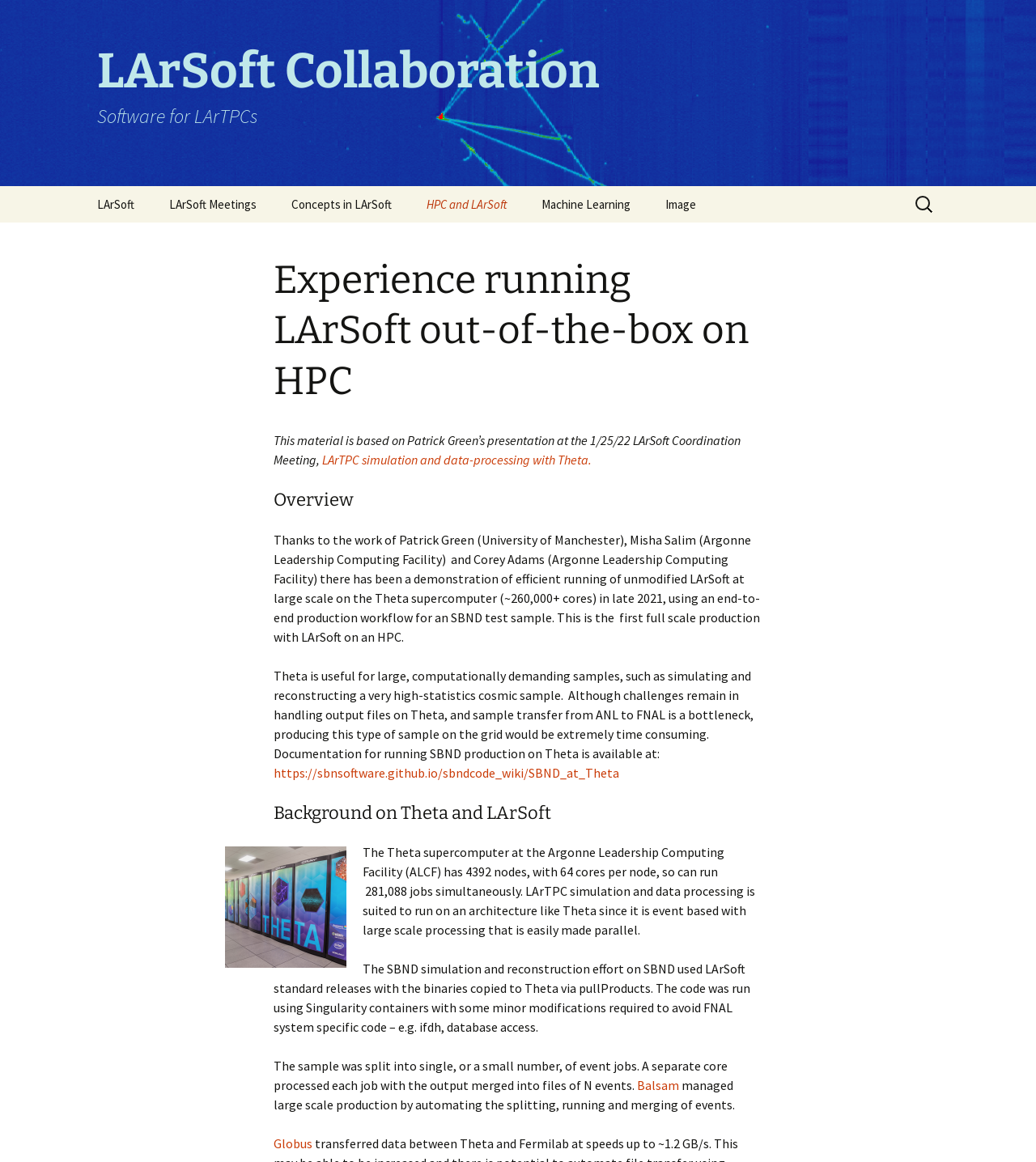Answer the following inquiry with a single word or phrase:
What is the role of Singularity containers?

Run code with minor modifications